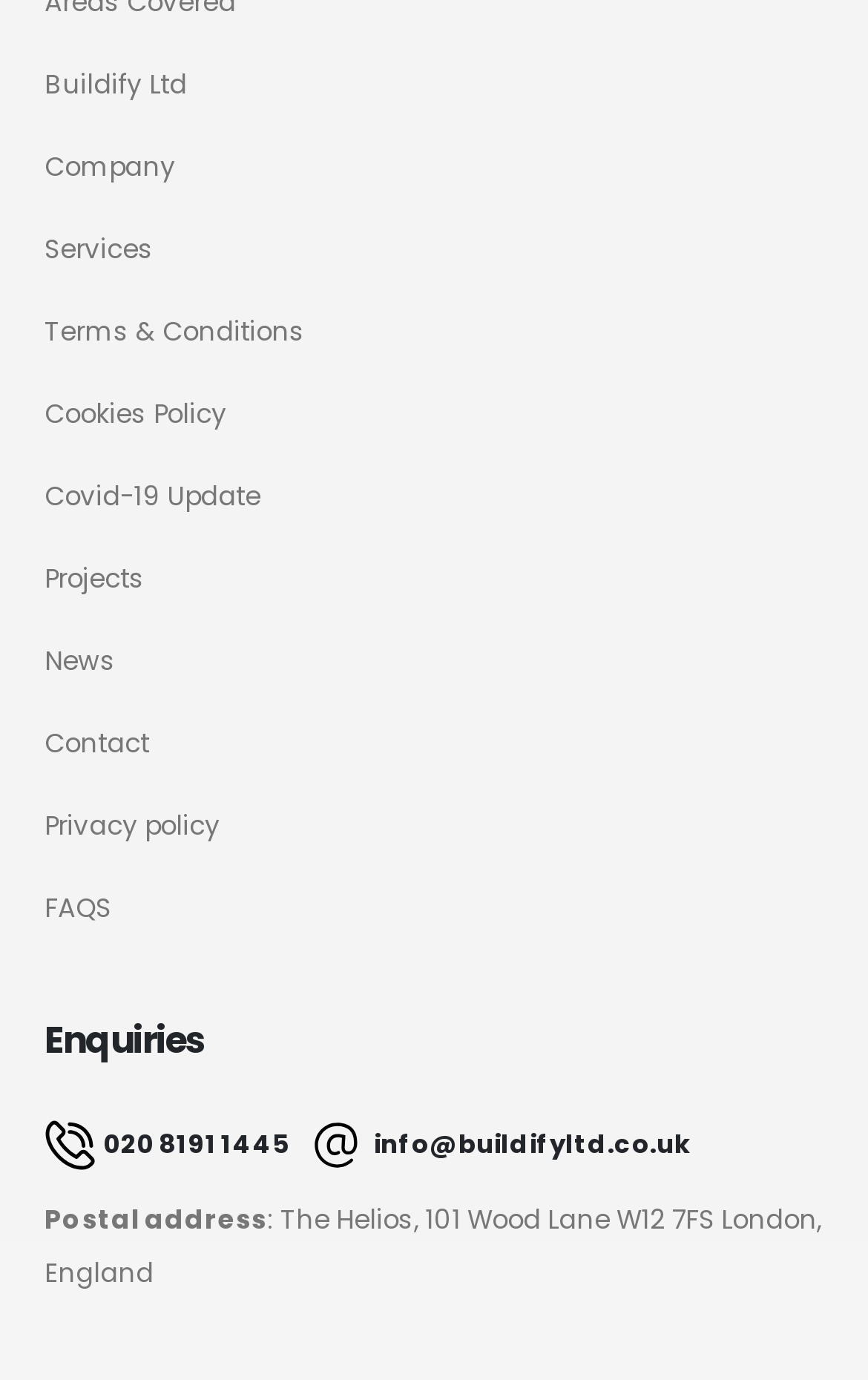Pinpoint the bounding box coordinates of the element to be clicked to execute the instruction: "Send an email to info@buildifyltd.co.uk".

[0.358, 0.816, 0.795, 0.842]